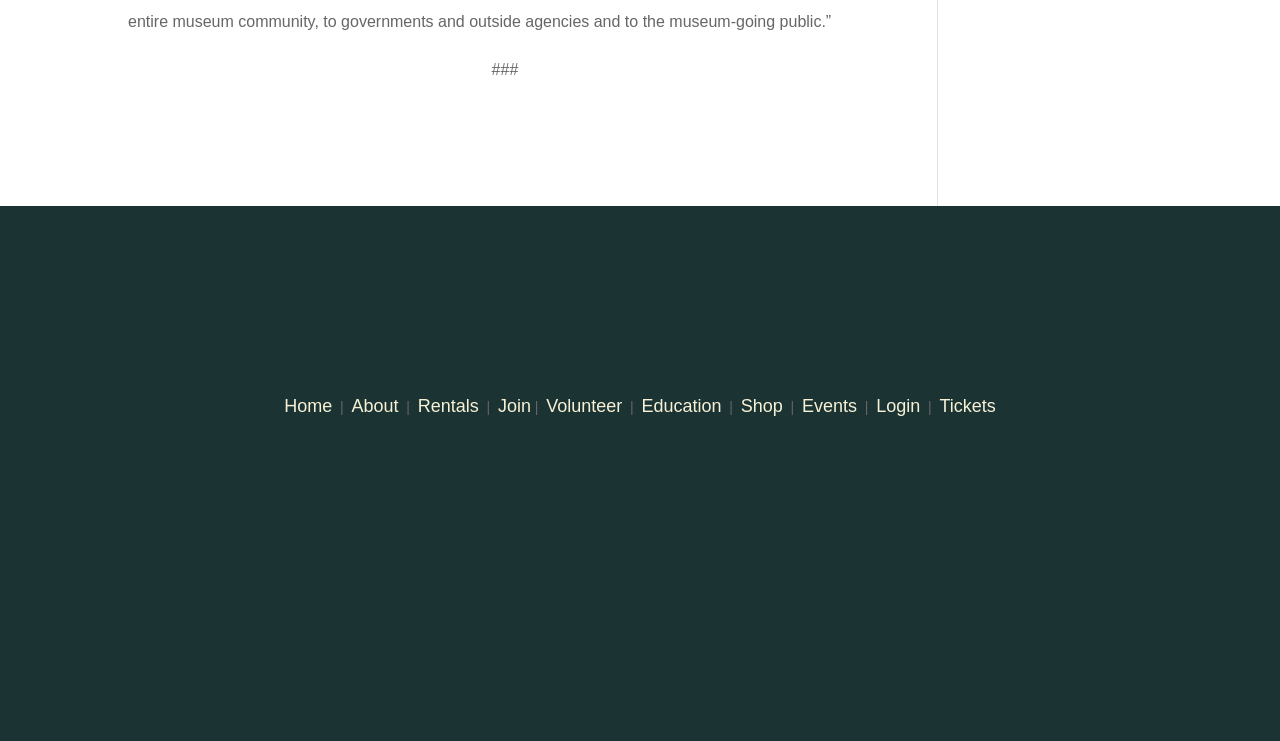Find and provide the bounding box coordinates for the UI element described with: "Museum of York County".

[0.715, 0.902, 0.848, 0.925]